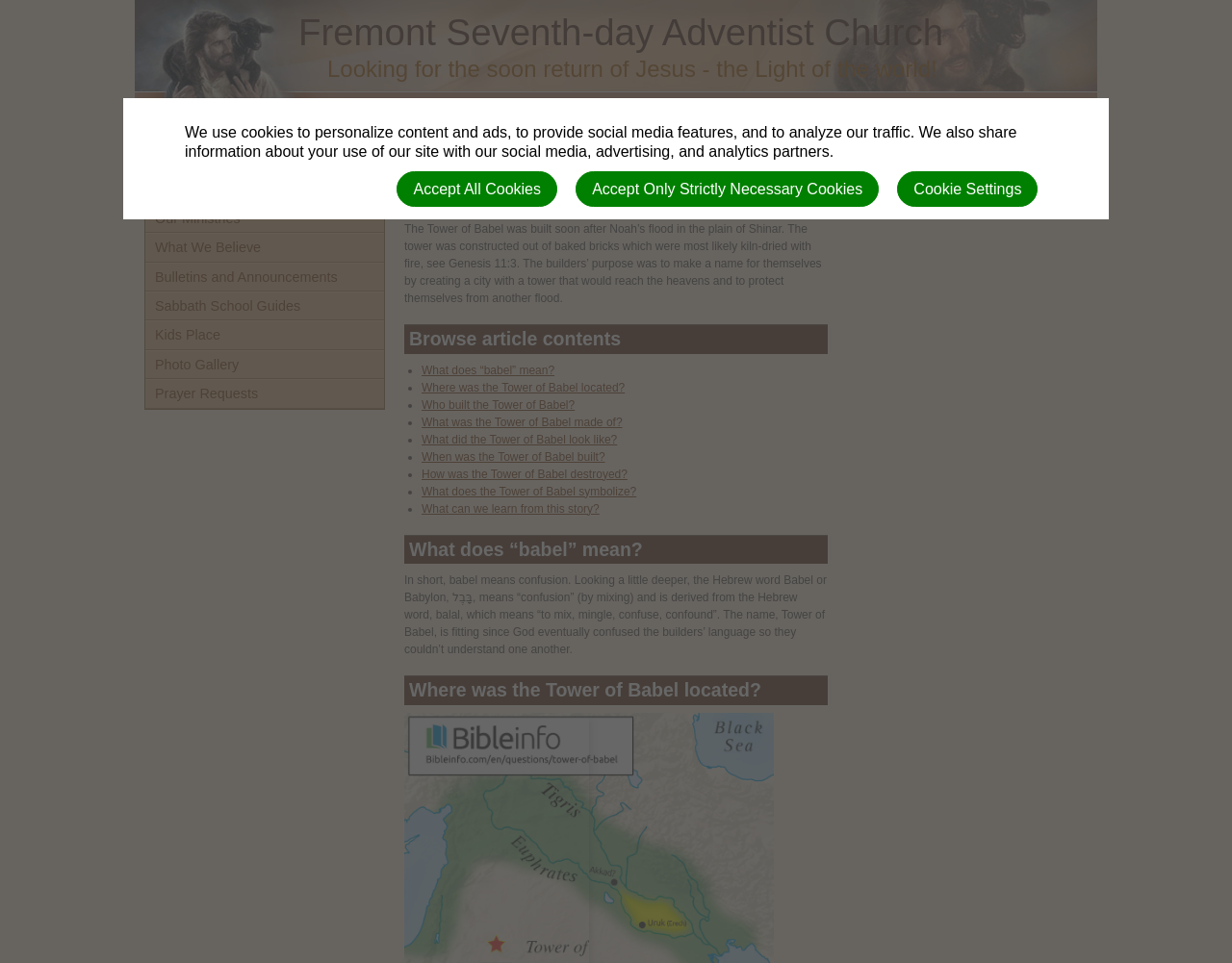What is the topic of the article?
Answer the question using a single word or phrase, according to the image.

The Tower of Babel